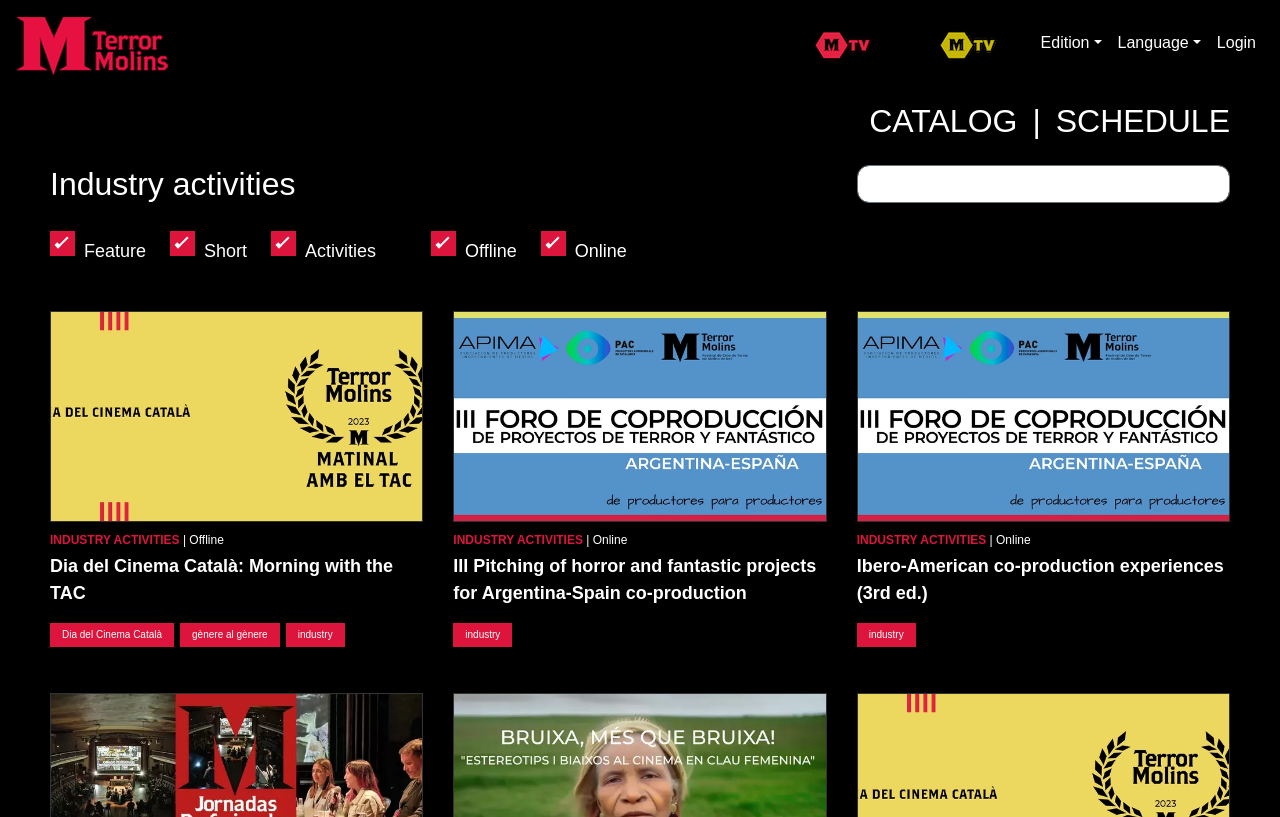Please use the details from the image to answer the following question comprehensively:
What is the main theme of the industry activities?

The industry activities section features links to events and projects related to film, such as 'Dia del Cinema Català' and 'III Pitching of horror and fantastic projects for Argentina-Spain co-production', which suggests that the main theme of the industry activities is the film industry.